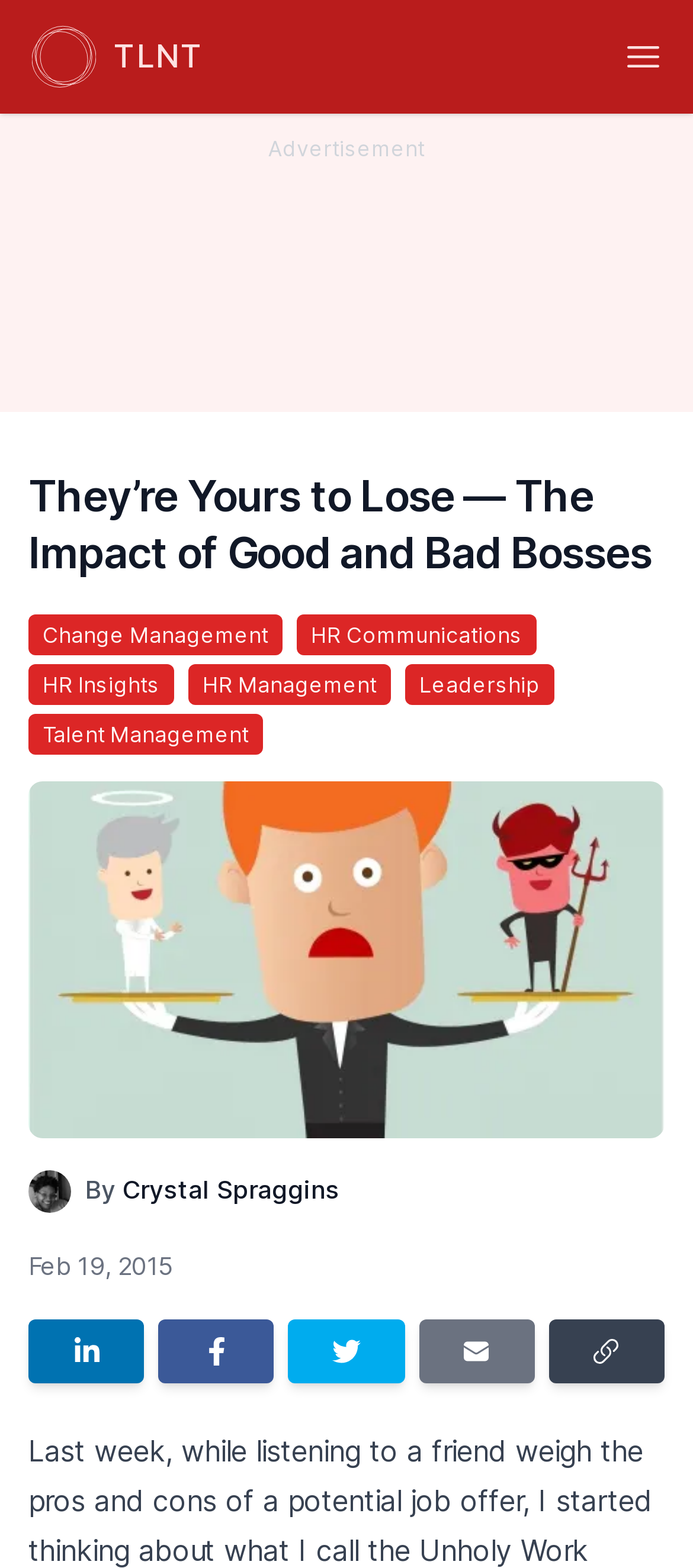Your task is to find and give the main heading text of the webpage.

They’re Yours to Lose — The Impact of Good and Bad Bosses